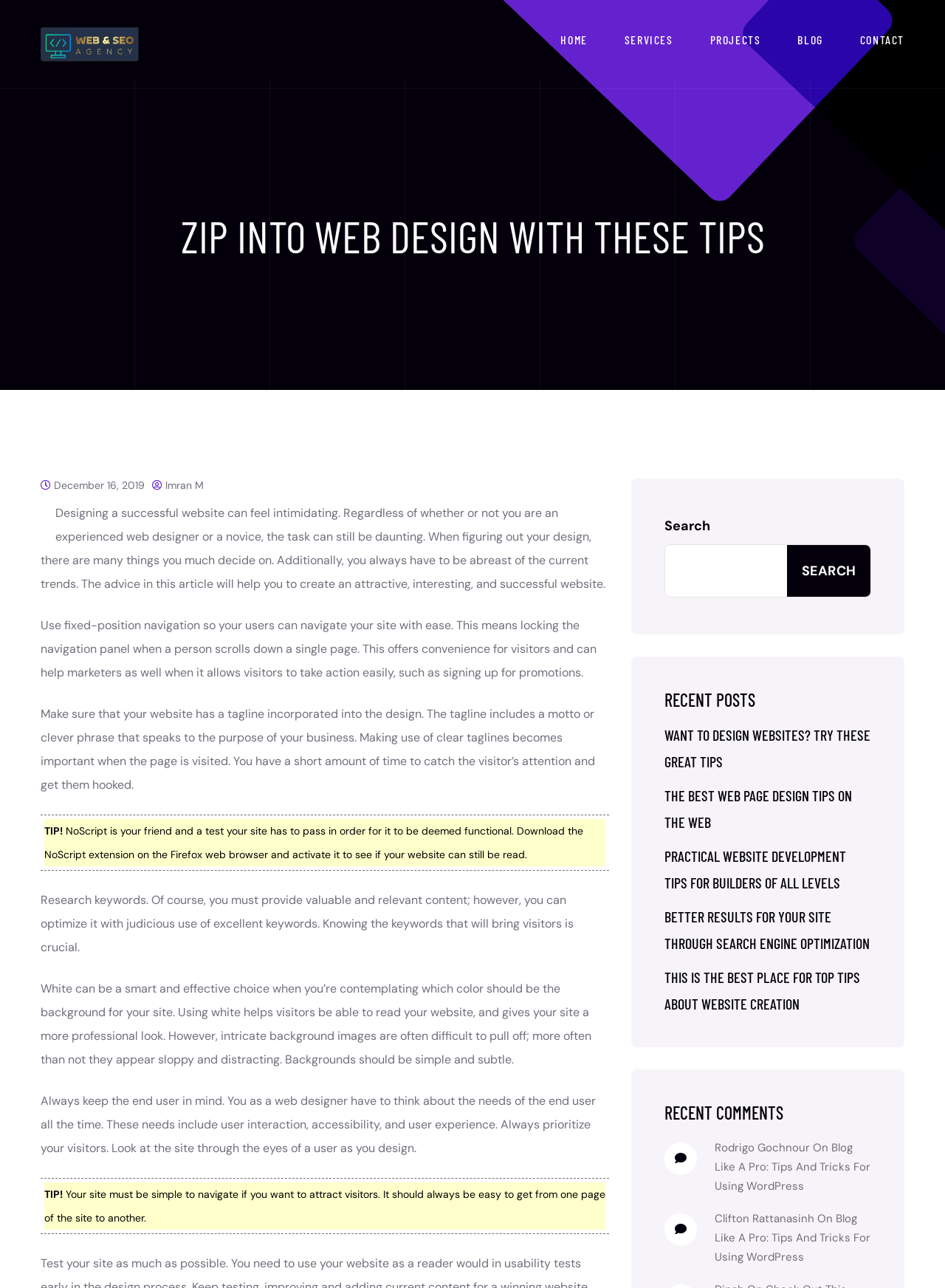Please identify the bounding box coordinates of the element on the webpage that should be clicked to follow this instruction: "Click on the HOME link". The bounding box coordinates should be given as four float numbers between 0 and 1, formatted as [left, top, right, bottom].

[0.593, 0.021, 0.622, 0.041]